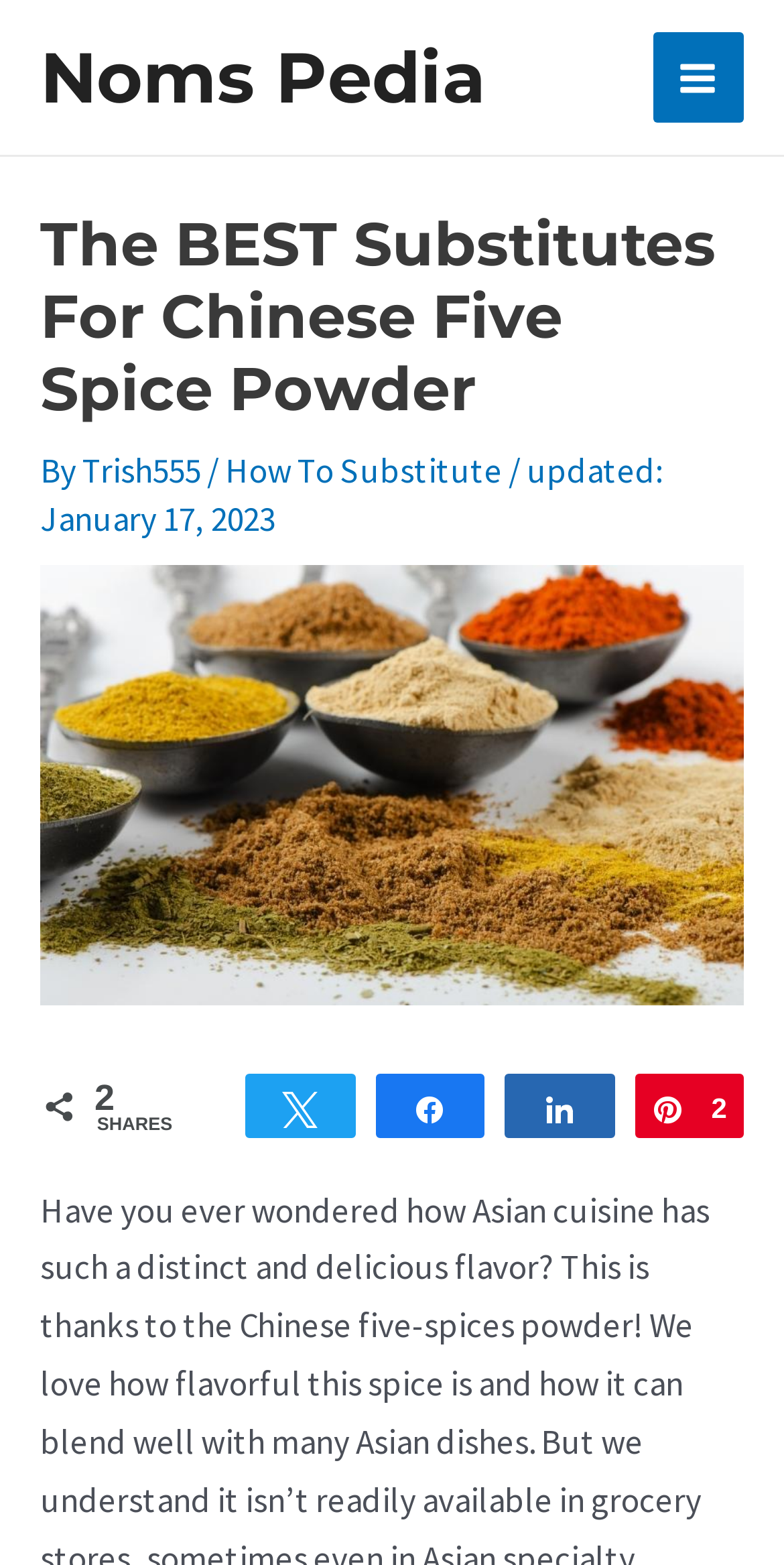Show the bounding box coordinates for the element that needs to be clicked to execute the following instruction: "Expand the 'Main Menu' button". Provide the coordinates in the form of four float numbers between 0 and 1, i.e., [left, top, right, bottom].

[0.832, 0.02, 0.949, 0.079]